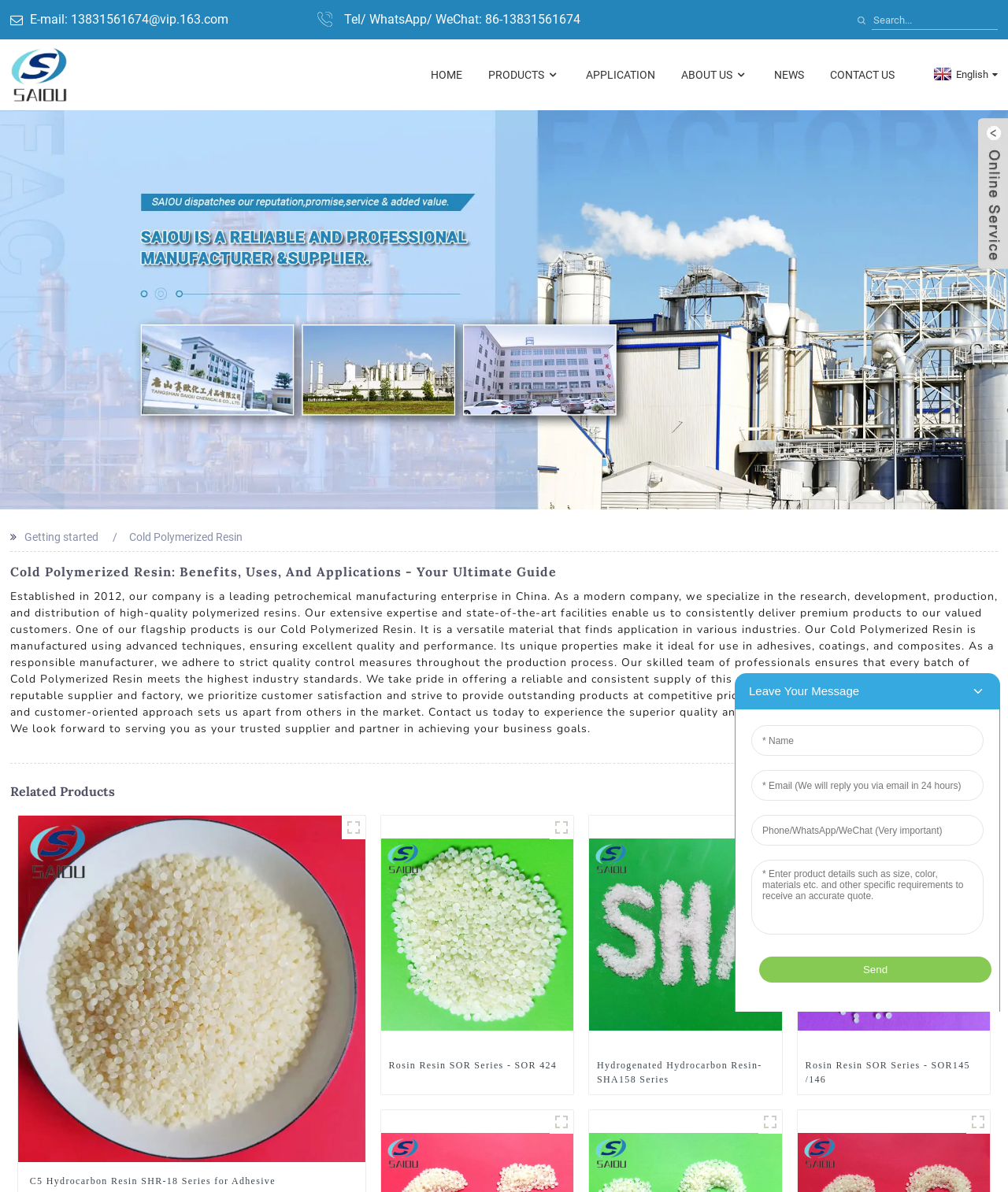Answer the following inquiry with a single word or phrase:
How many related products are displayed on the webpage?

5